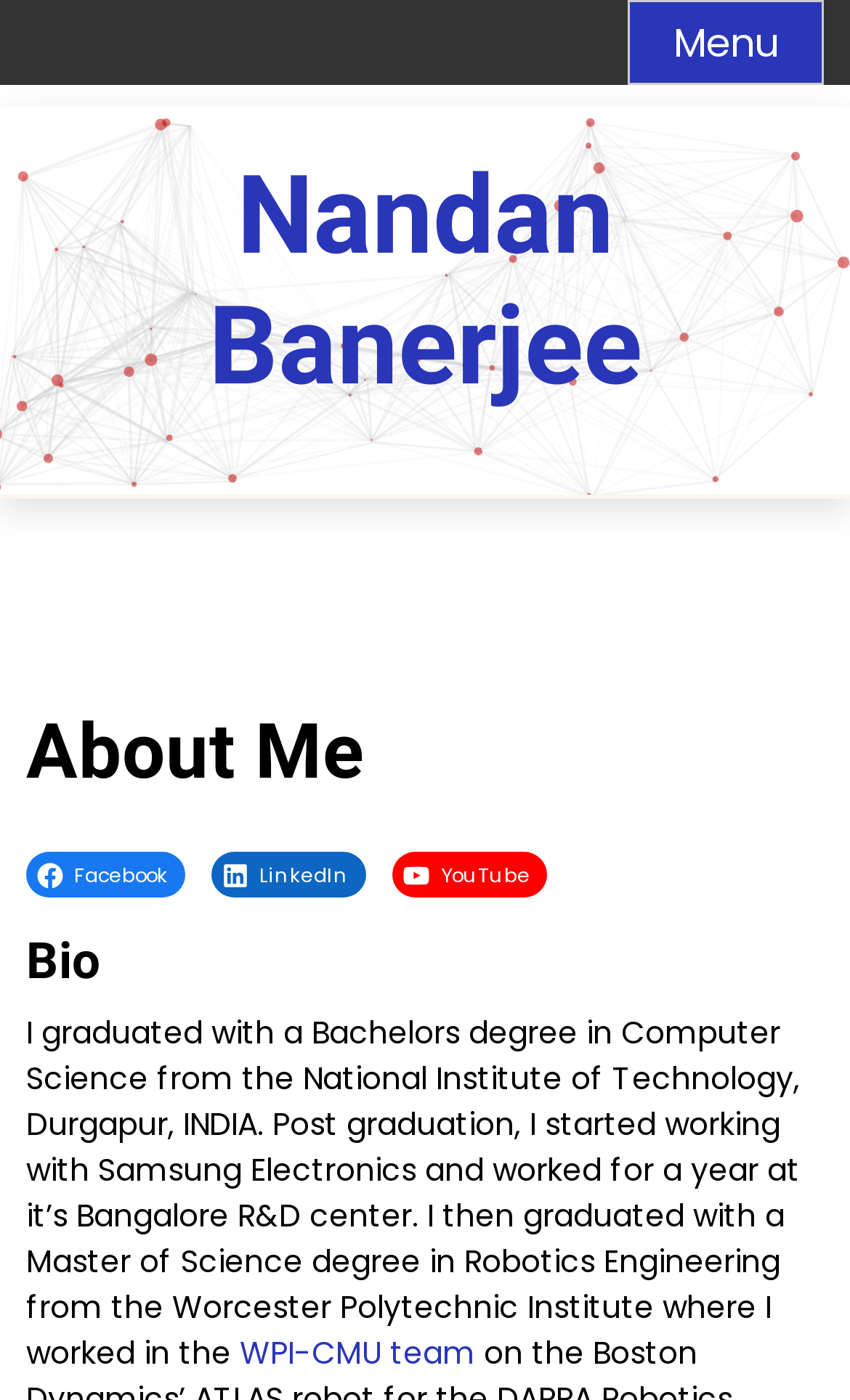What is the name of the person?
Provide a one-word or short-phrase answer based on the image.

Nandan Banerjee